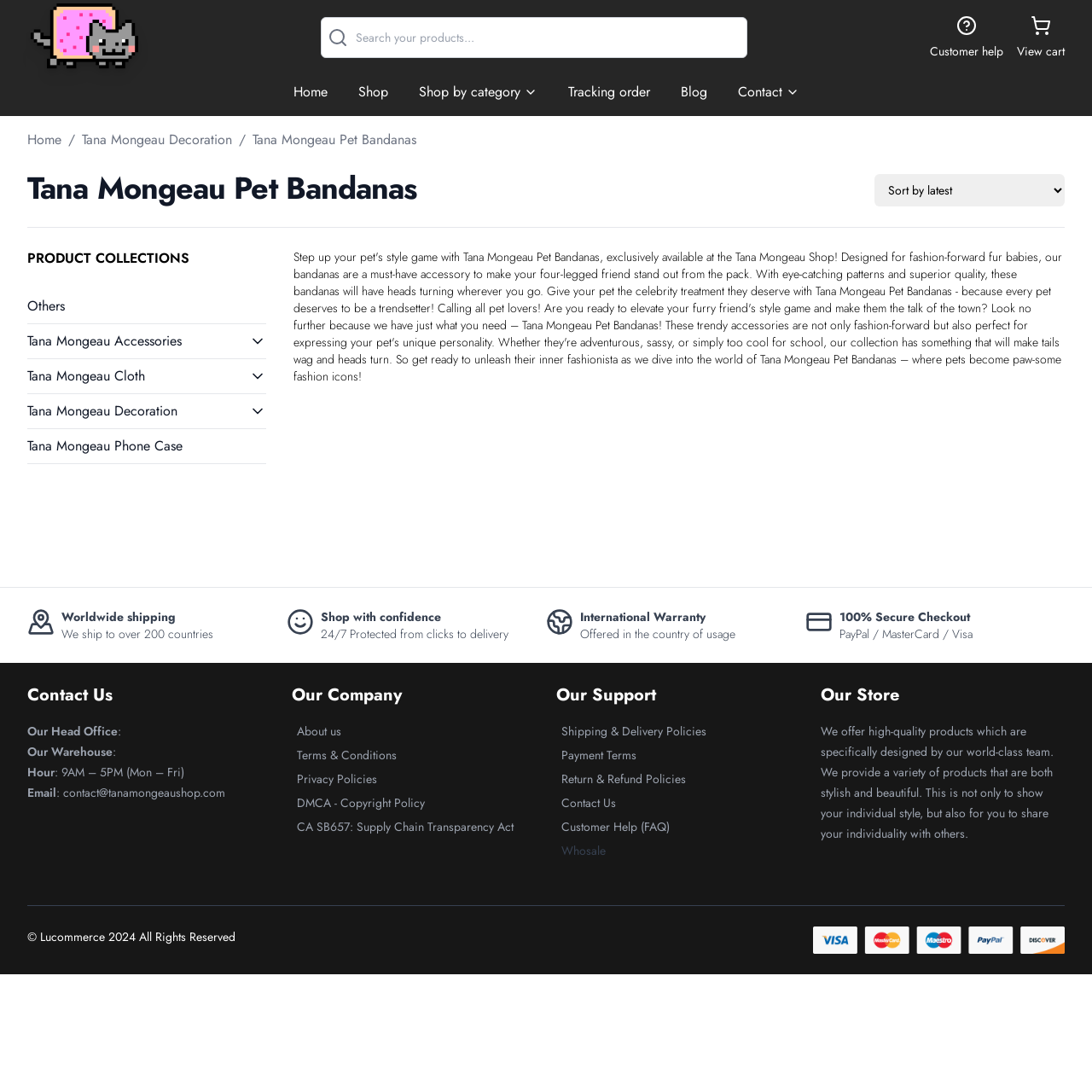Identify the bounding box coordinates for the UI element mentioned here: "Contact Us". Provide the coordinates as four float values between 0 and 1, i.e., [left, top, right, bottom].

[0.514, 0.727, 0.564, 0.743]